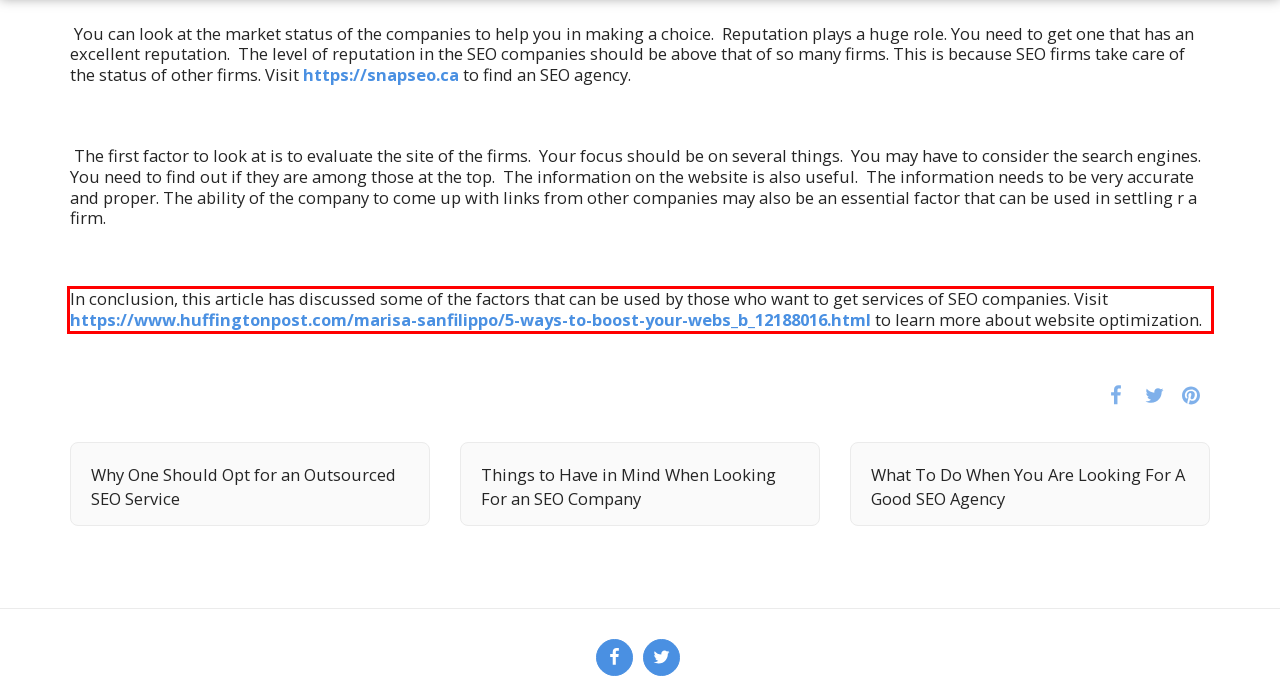You are provided with a screenshot of a webpage featuring a red rectangle bounding box. Extract the text content within this red bounding box using OCR.

In conclusion, this article has discussed some of the factors that can be used by those who want to get services of SEO companies. Visit https://www.huffingtonpost.com/marisa-sanfilippo/5-ways-to-boost-your-webs_b_12188016.html to learn more about website optimization.